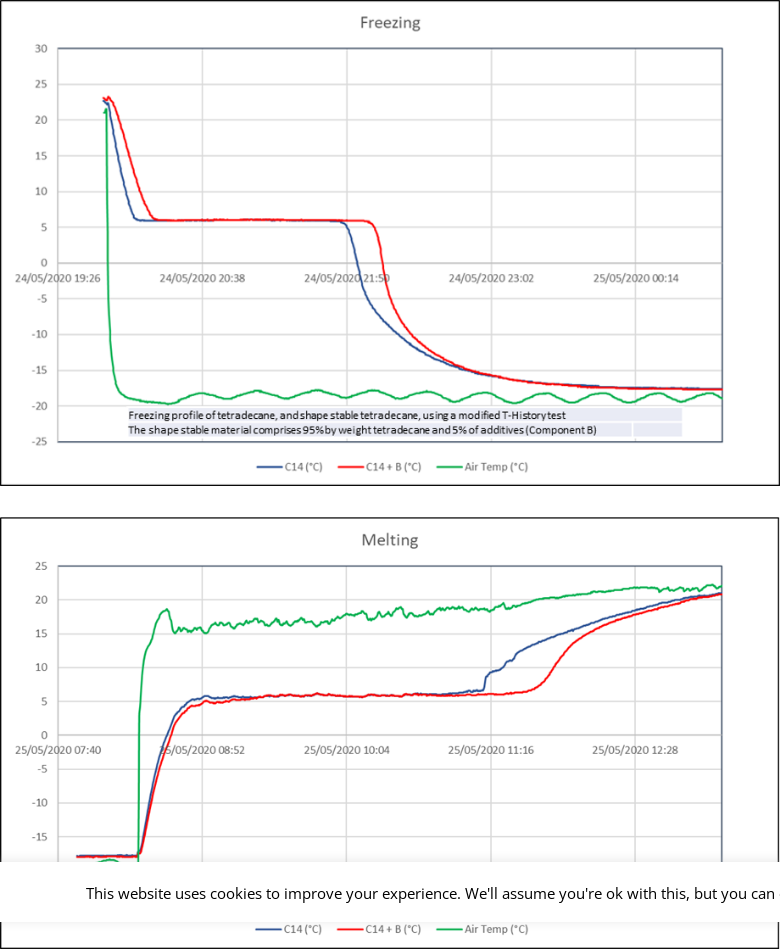What percentage of additives are in the shape-stable tetradecane?
Please provide a single word or phrase as your answer based on the screenshot.

5%